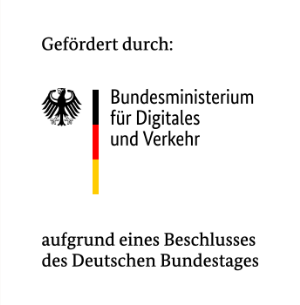Craft a detailed explanation of the image.

The image features the emblem and text associated with the Bundesministerium für Digitales und Verkehr (Federal Ministry for Digital and Transport) in Germany. It displays the phrase "Gefördert durch:" (Translated: "Sponsored by:") followed by the ministry's name. Below this, it states "aufgrund eines Beschlusses des Deutschen Bundestages" (Translated: "based on a decision of the German Bundestag"), indicating that the project or initiative is financially supported due to legislative approval. The design incorporates the German flag colors and symbolizes the ministry's commitment to public transport initiatives, emphasizing its role in fostering digital and transport advancements within Germany.